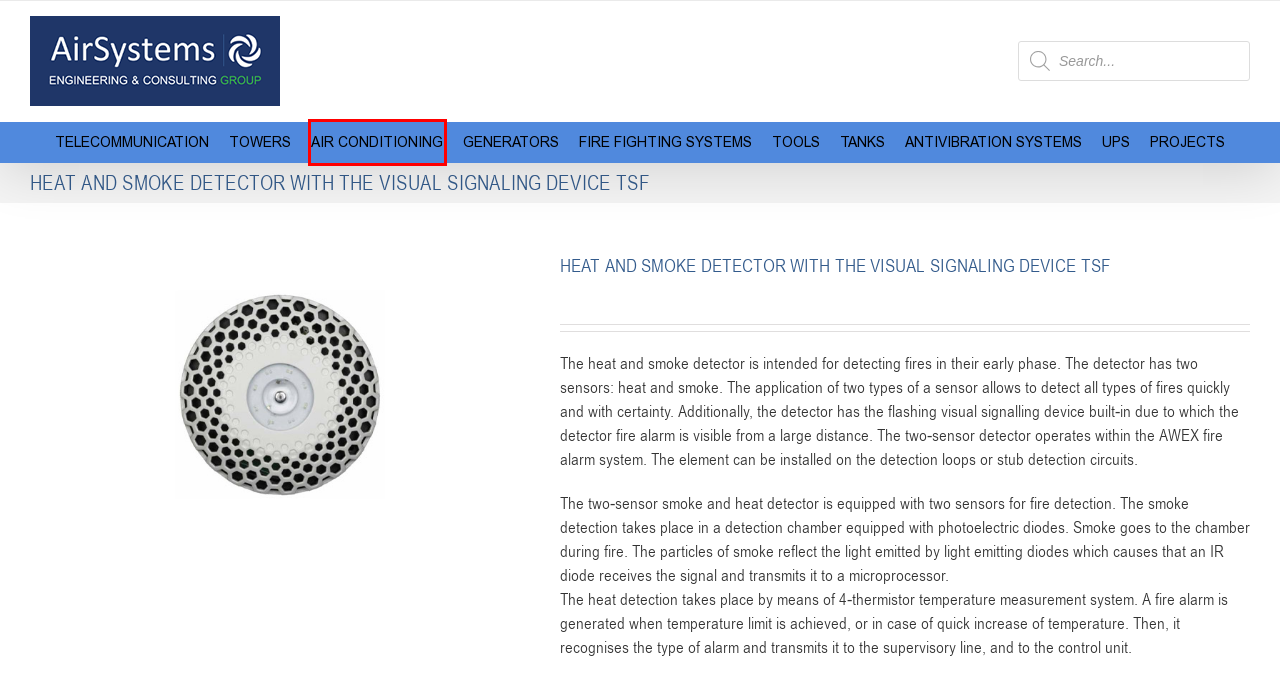Examine the screenshot of the webpage, which includes a red bounding box around an element. Choose the best matching webpage description for the page that will be displayed after clicking the element inside the red bounding box. Here are the candidates:
A. AirSystems.ge – Heating, Ventilation and Air Conditioning Service
B. Fire Fighting Systems – AirSystems.ge
C. UPS – AirSystems.ge
D. Generators – AirSystems.ge
E. Trotec – AirSystems.ge
F. Air Conditioning – AirSystems.ge
G. Antivibration Systems – AirSystems.ge
H. Projects – AirSystems.ge

F